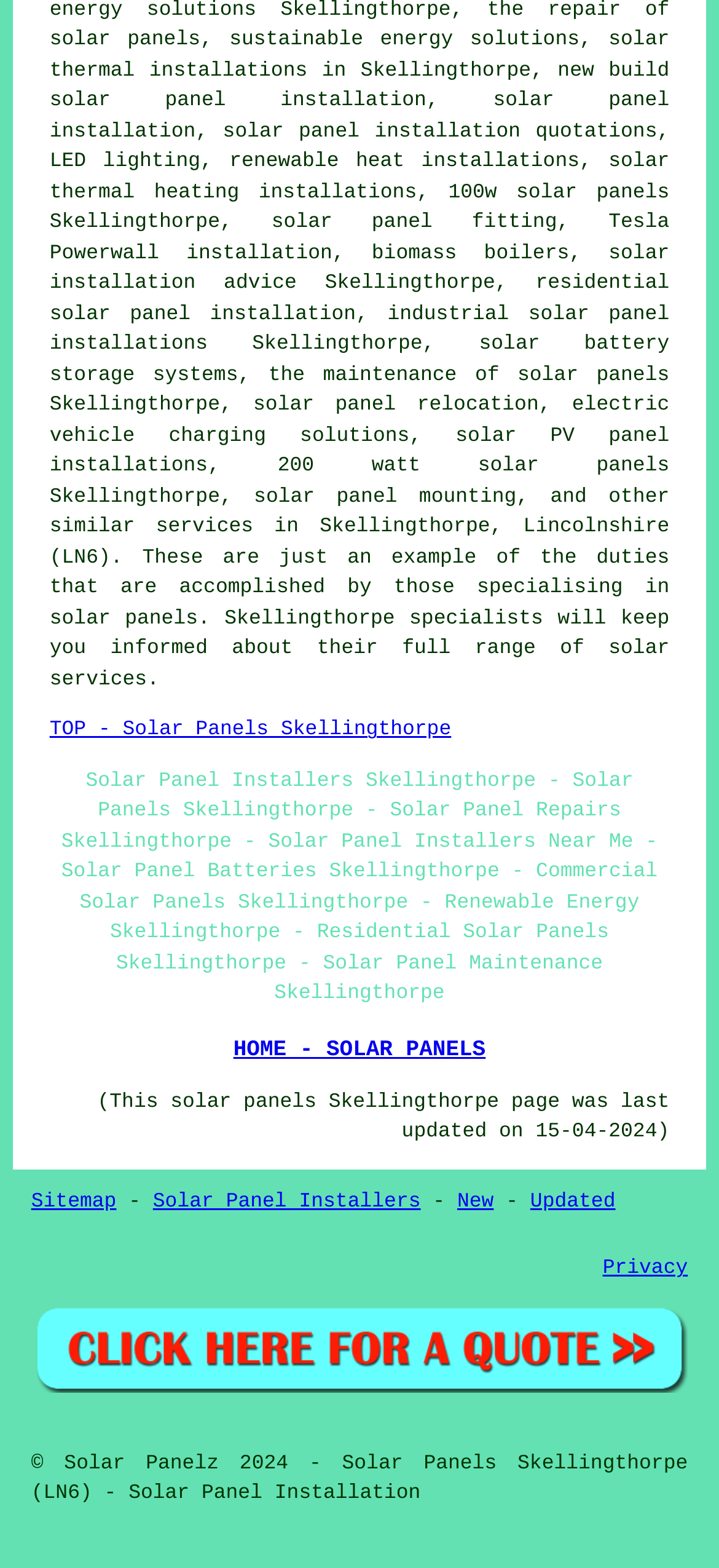Respond to the following question using a concise word or phrase: 
What services do solar panel installers in Skellingthorpe offer?

Solar panel installation, maintenance, and more